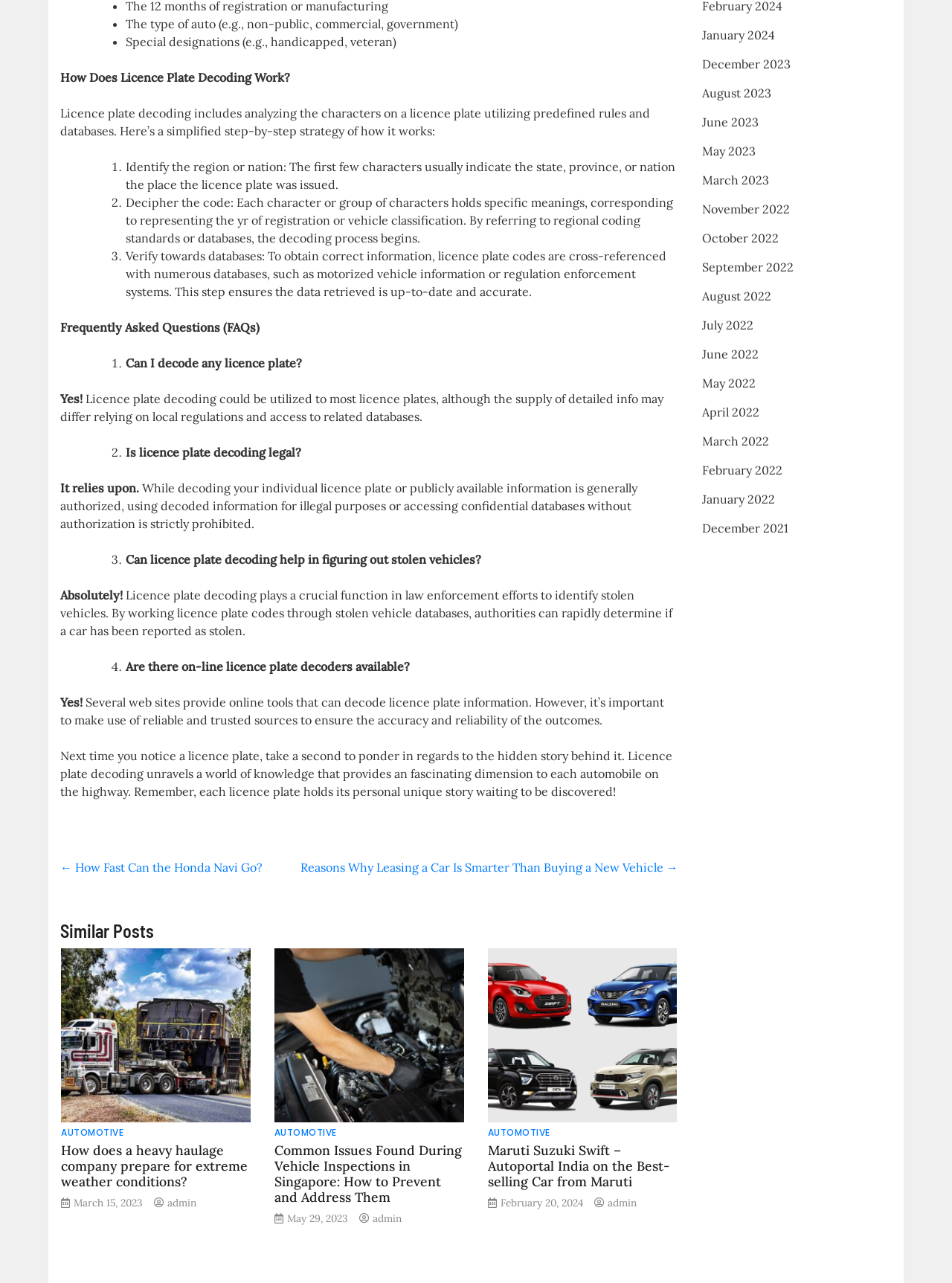Using the elements shown in the image, answer the question comprehensively: What are the steps involved in licence plate decoding?

The steps involved in licence plate decoding are: first, identify the region or nation where the licence plate was issued; second, decipher the code by referring to regional coding standards or databases; and third, verify the information against various databases to ensure accuracy.